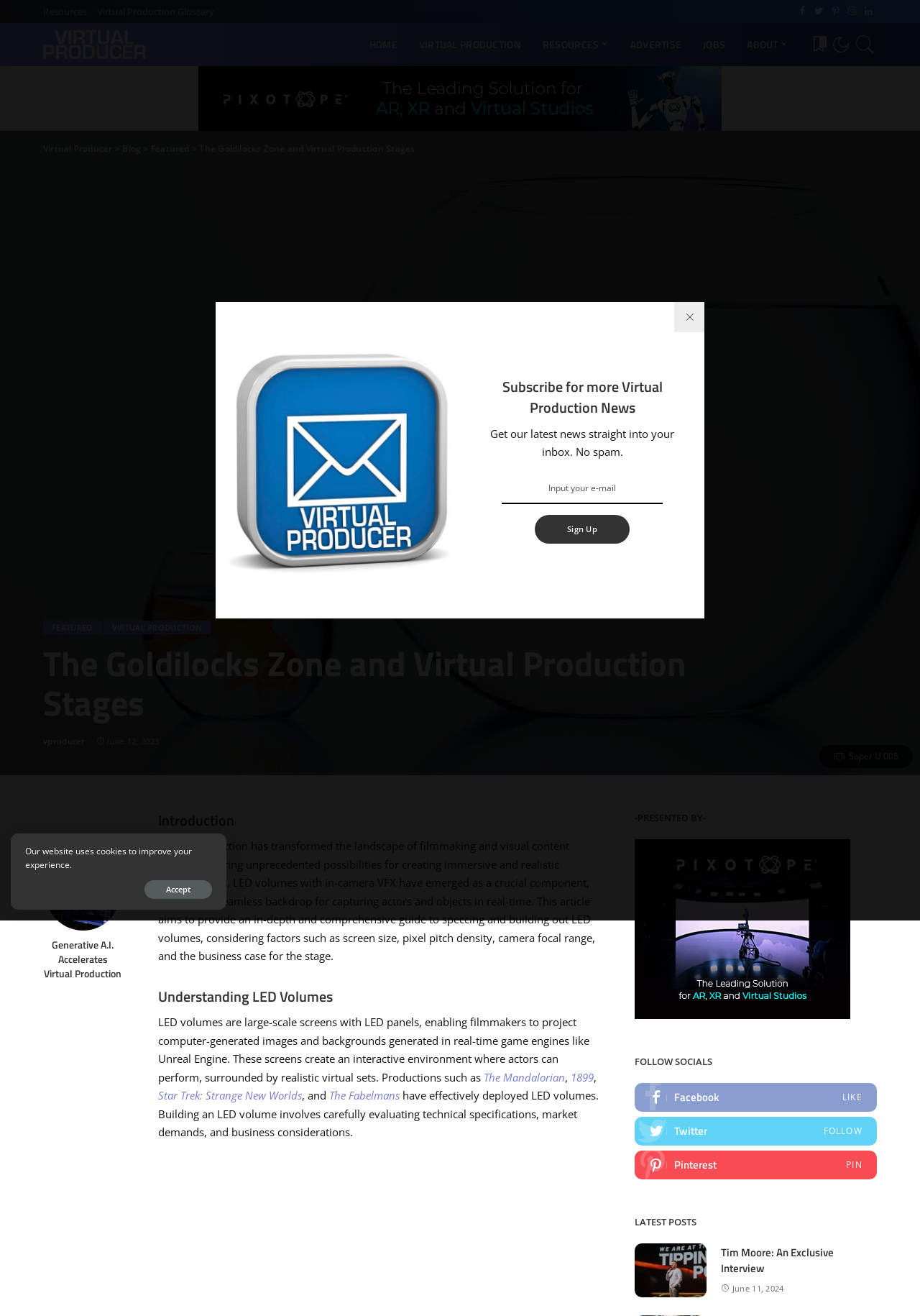Can you identify the bounding box coordinates of the clickable region needed to carry out this instruction: 'Subscribe for more Virtual Production News'? The coordinates should be four float numbers within the range of 0 to 1, stated as [left, top, right, bottom].

[0.523, 0.286, 0.742, 0.317]